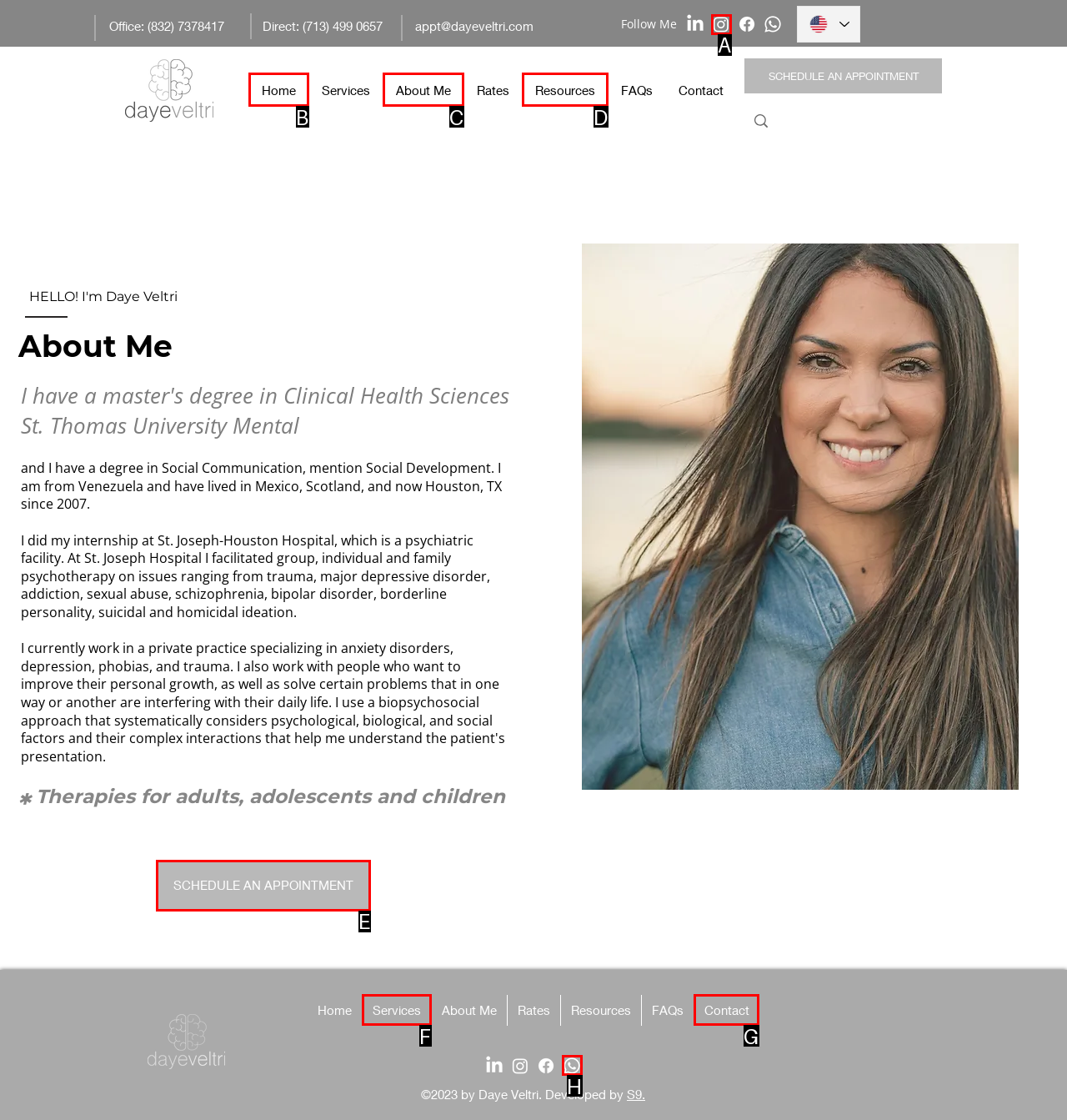Select the letter that aligns with the description: About Me. Answer with the letter of the selected option directly.

C